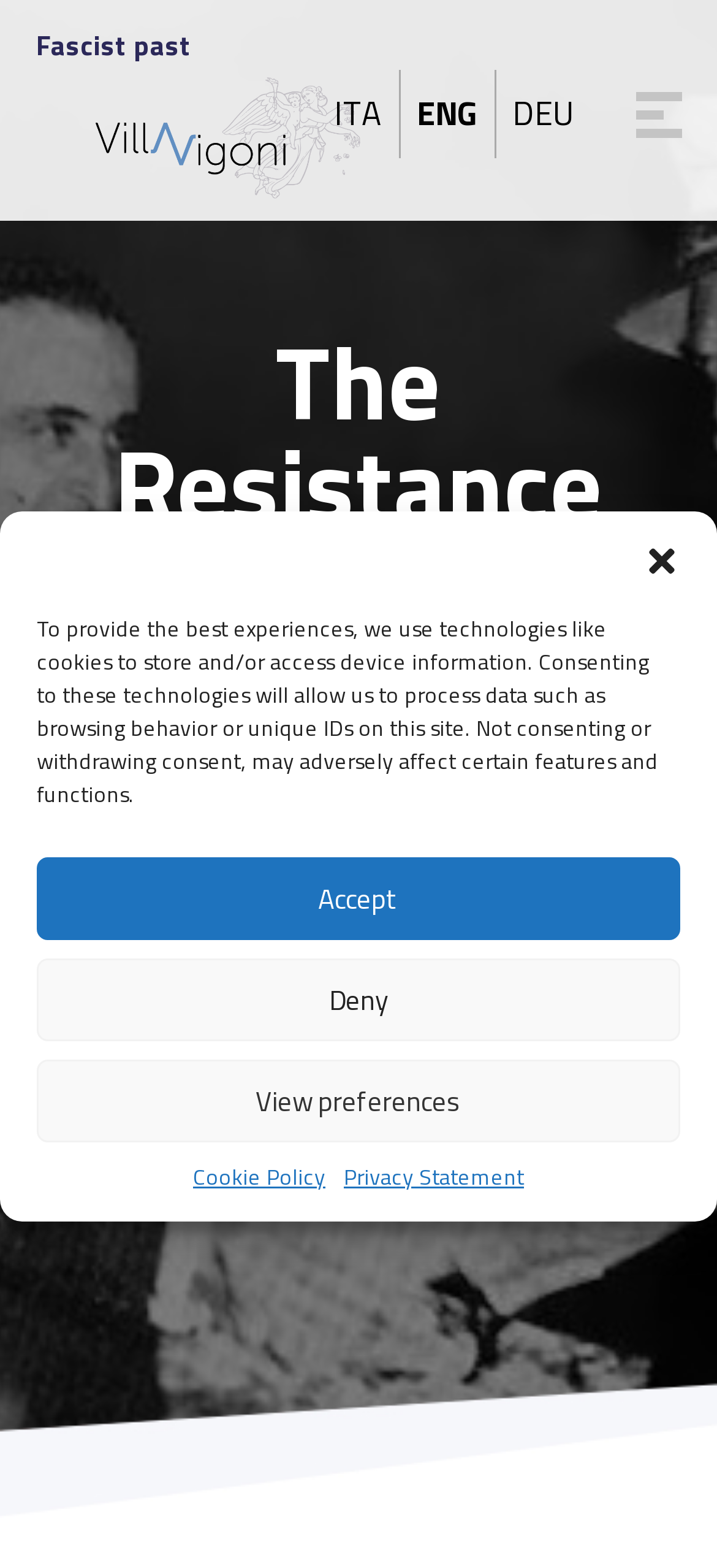What is the text of the static text element below the 'Close dialogue' button?
Answer the question with just one word or phrase using the image.

To provide the best experiences...